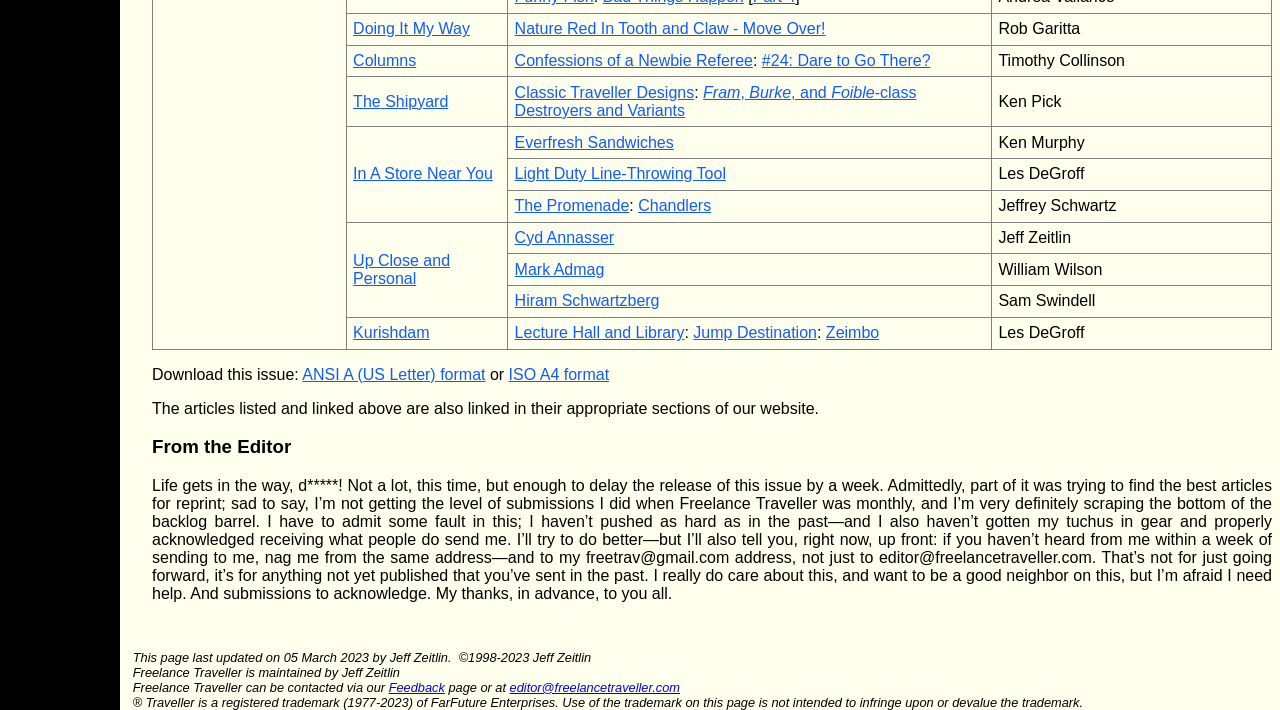Determine the bounding box coordinates (top-left x, top-left y, bottom-right x, bottom-right y) of the UI element described in the following text: Mark Admag

[0.402, 0.367, 0.472, 0.391]